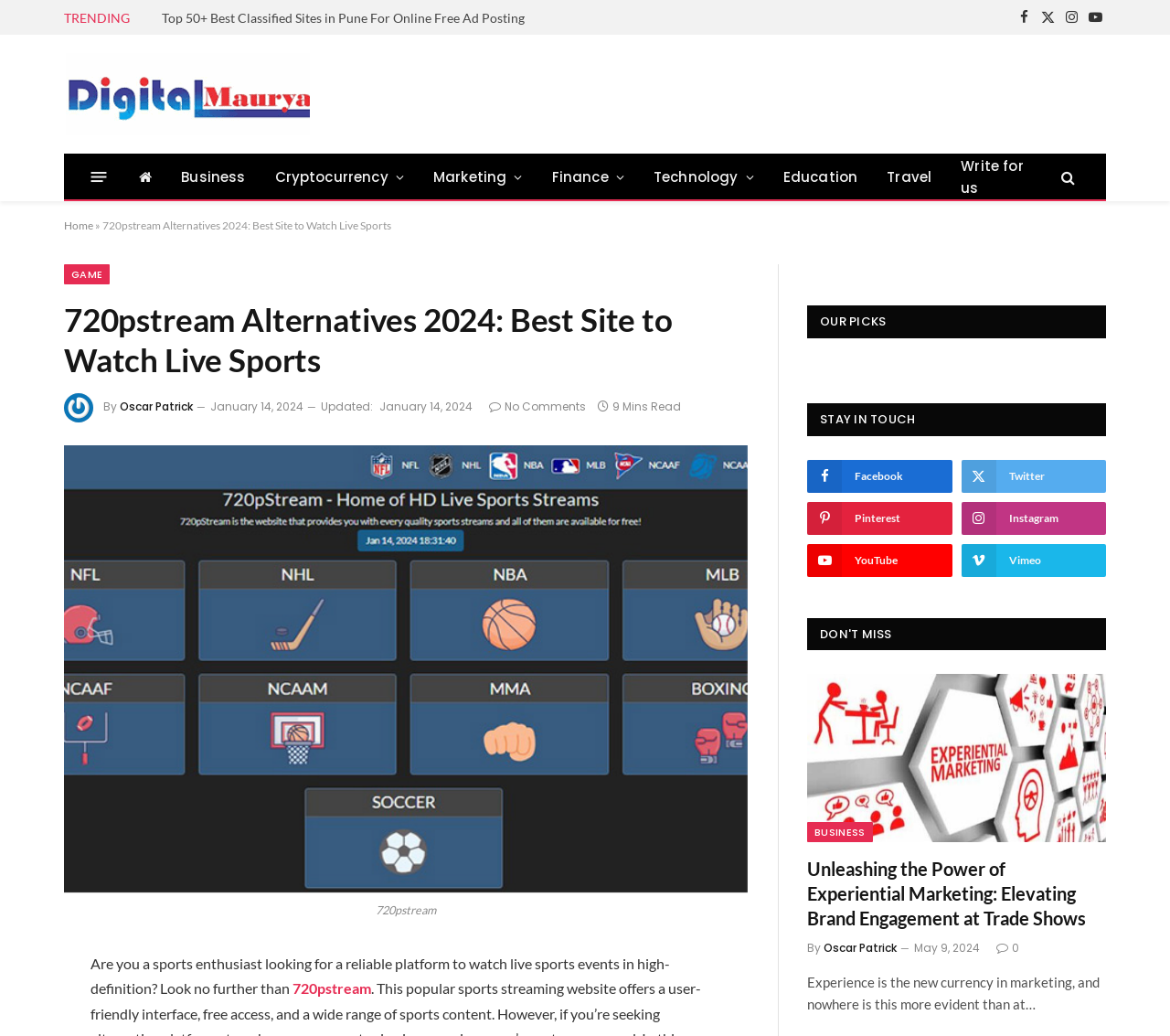Analyze the image and deliver a detailed answer to the question: What is the topic of the article 'Unleashing the Power of Experiential Marketing'?

I determined the answer by looking at the article section of the webpage, which contains a link to an article titled 'Unleashing the Power of Experiential Marketing: Elevating Brand Engagement at Trade Shows'. The topic of this article is clearly Experiential Marketing.